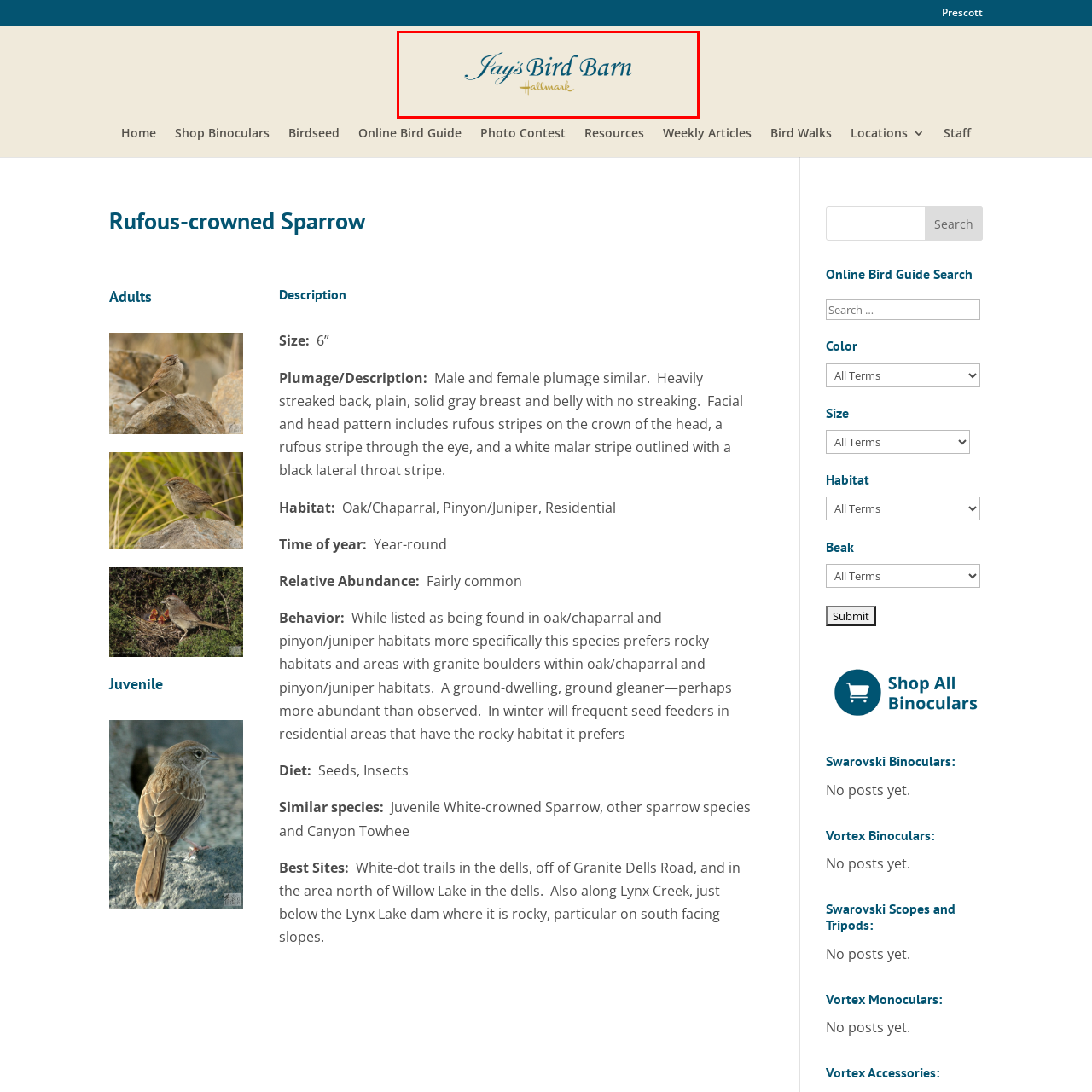Please examine the image within the red bounding box and provide an answer to the following question using a single word or phrase:
What is the color of the word 'Hallmark'?

Sophisticated gold